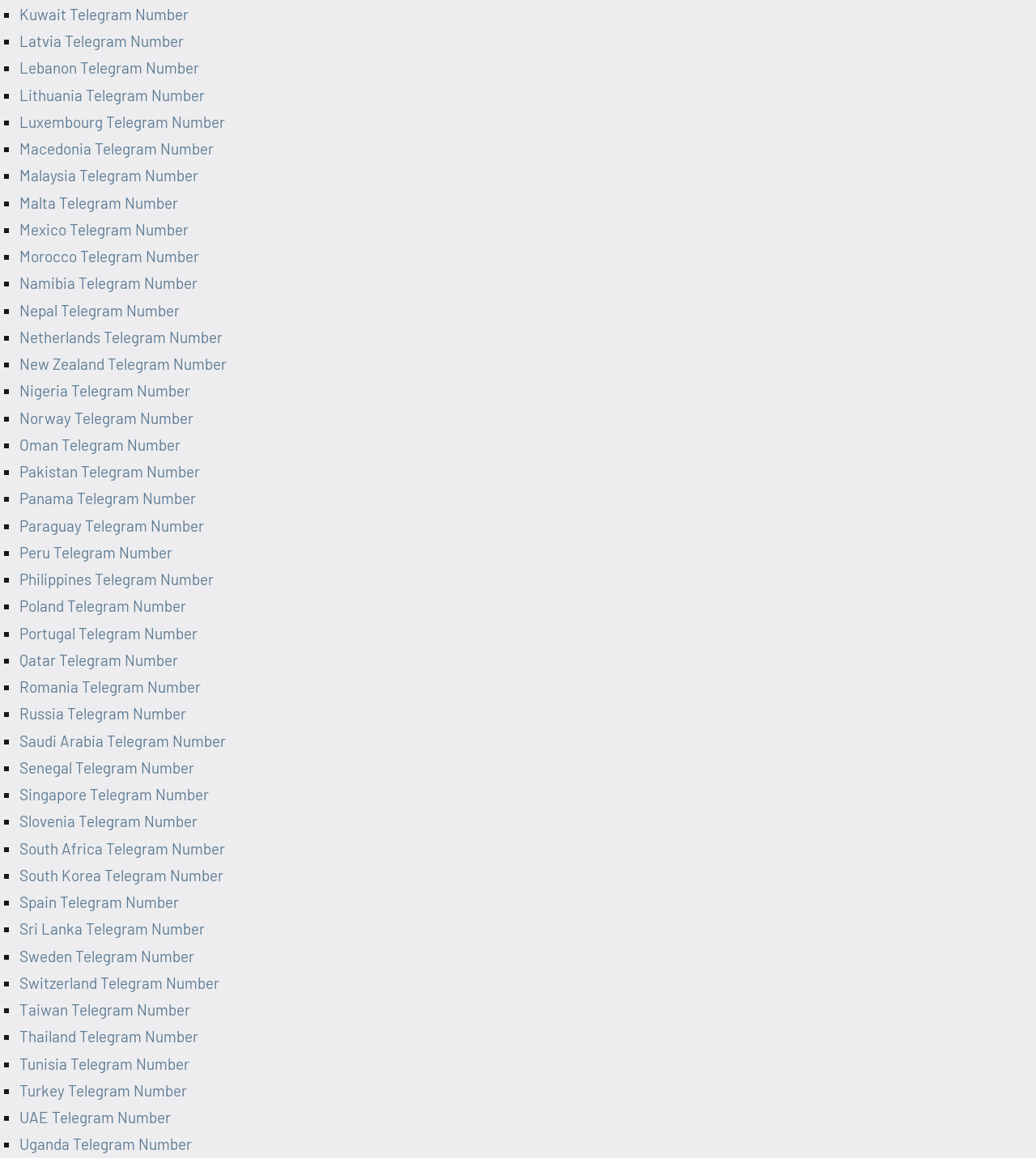Determine the bounding box coordinates for the HTML element mentioned in the following description: "Latvia Telegram Number". The coordinates should be a list of four floats ranging from 0 to 1, represented as [left, top, right, bottom].

[0.019, 0.027, 0.177, 0.043]